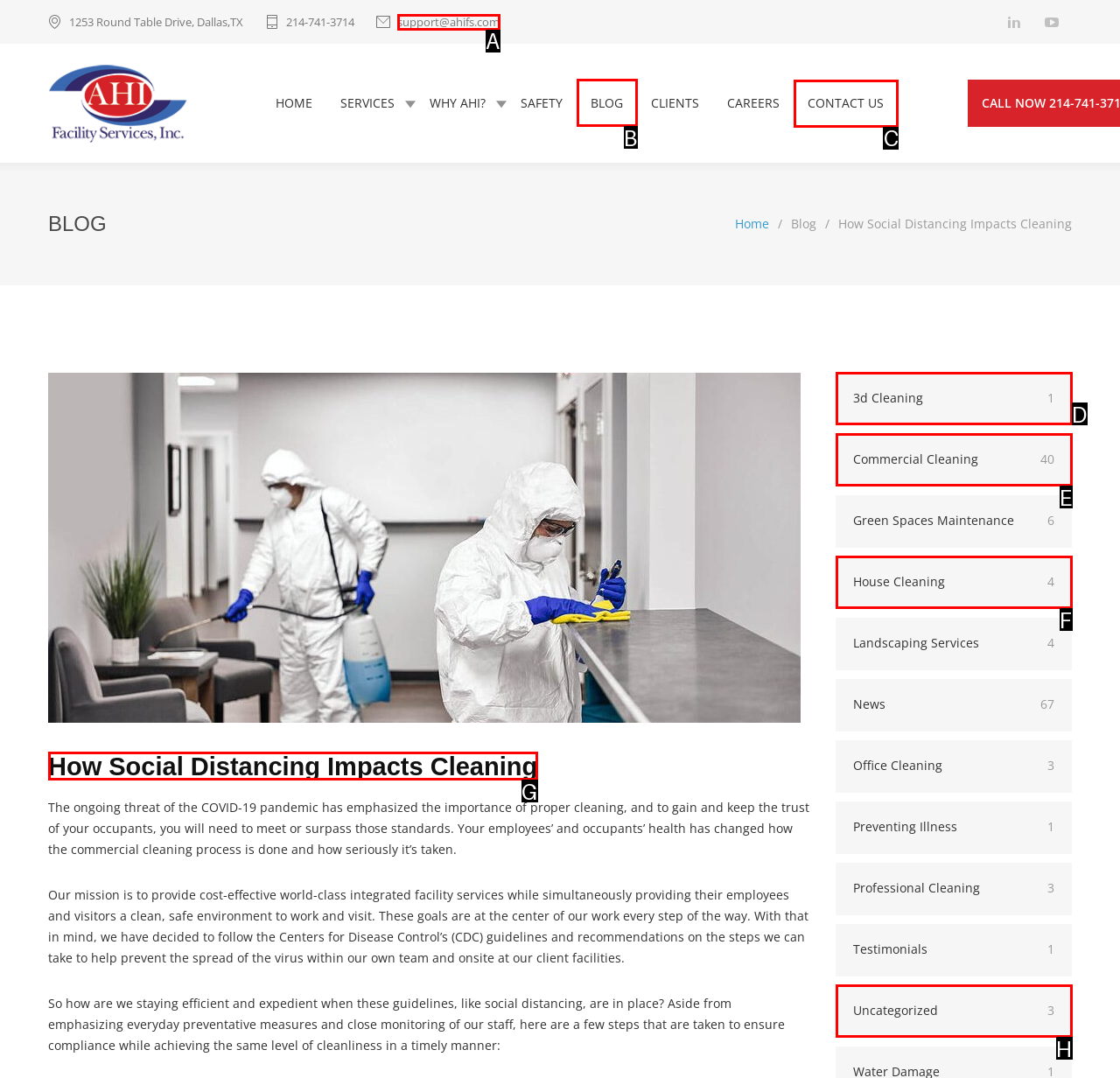Choose the letter of the UI element necessary for this task: Click the 'CONTACT US' link
Answer with the correct letter.

C